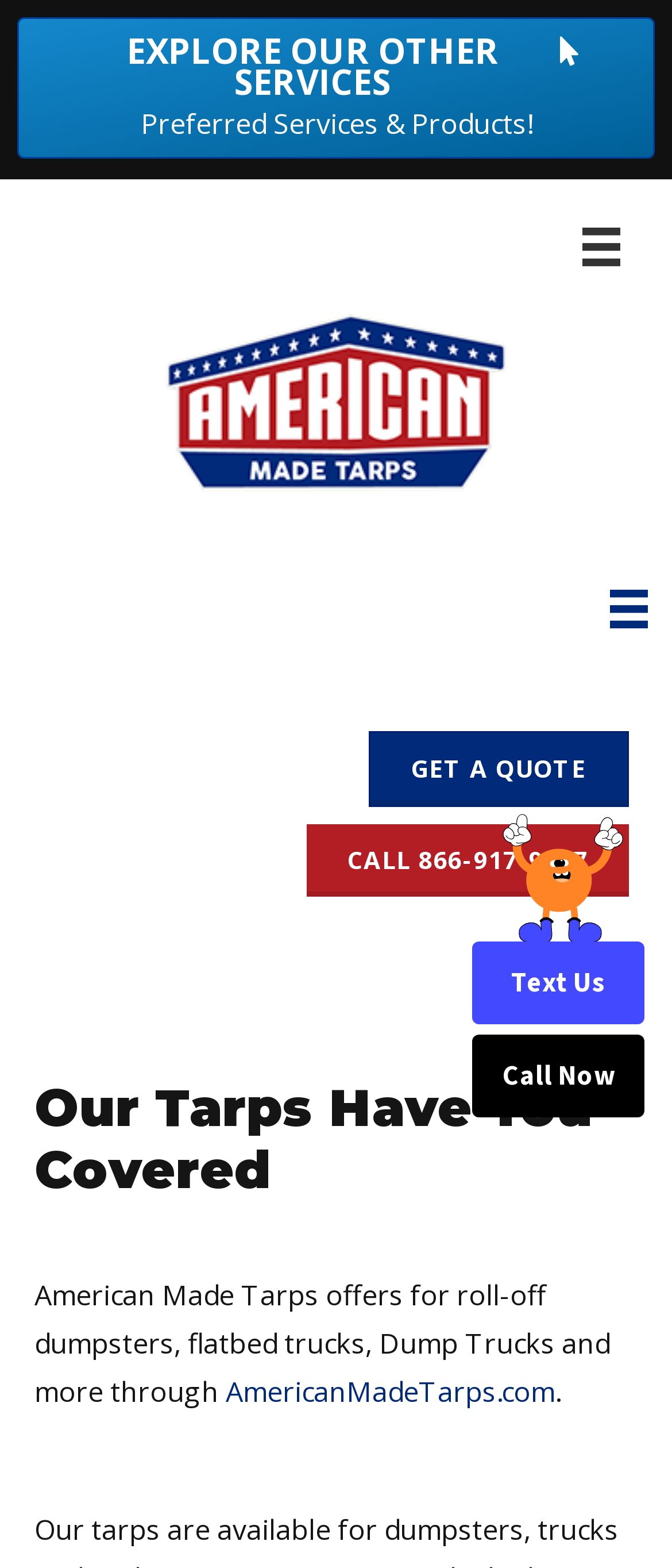Analyze the image and answer the question with as much detail as possible: 
What is the purpose of the 'GET A QUOTE' button?

The 'GET A QUOTE' button is part of the 'Call To Action' group, which suggests that it is a prominent action that users can take. The button's text implies that clicking it will allow users to receive a quote for the company's services.